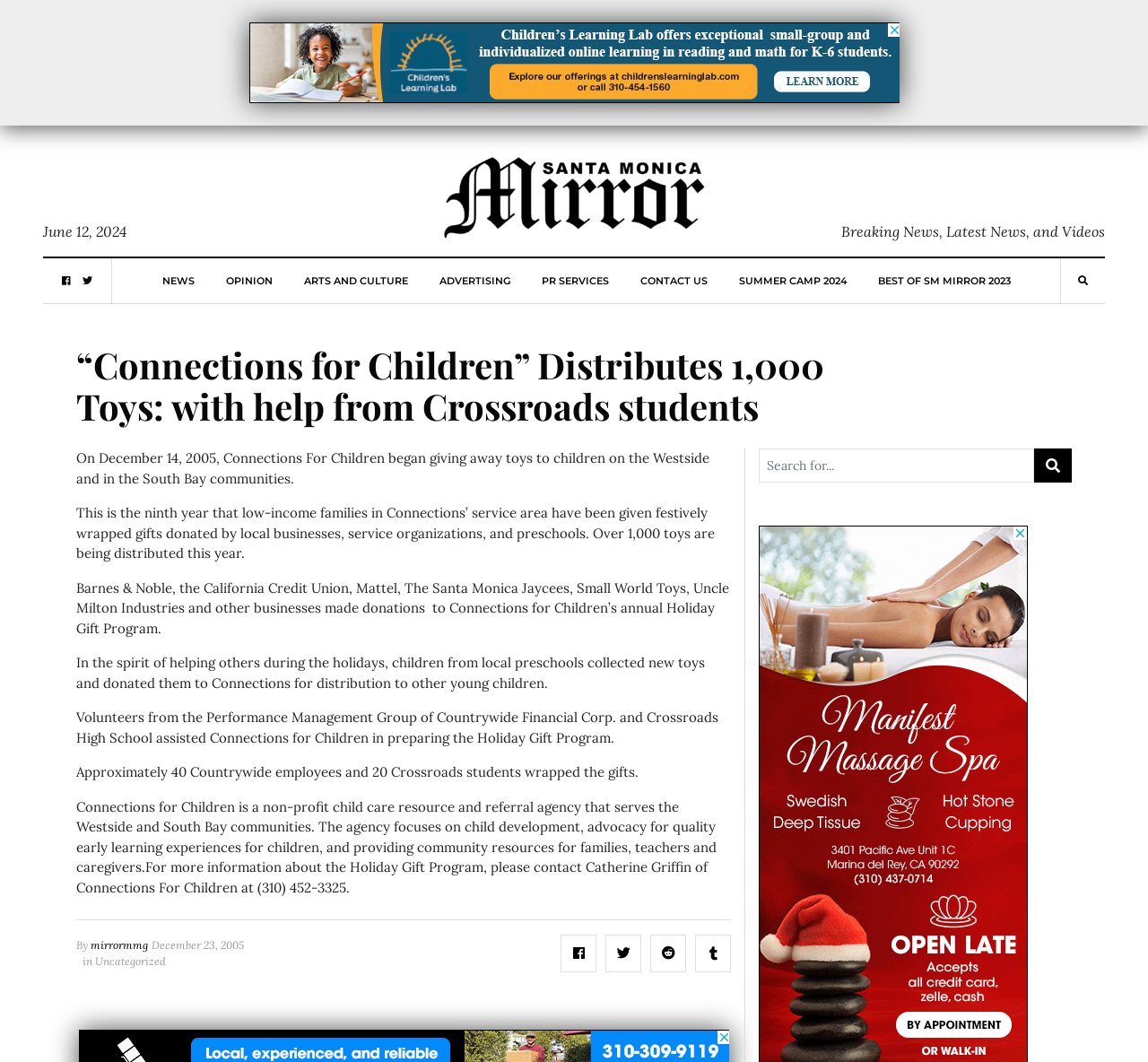Locate the primary headline on the webpage and provide its text.

“Connections for Children” Distributes 1,000 Toys: with help from Crossroads students